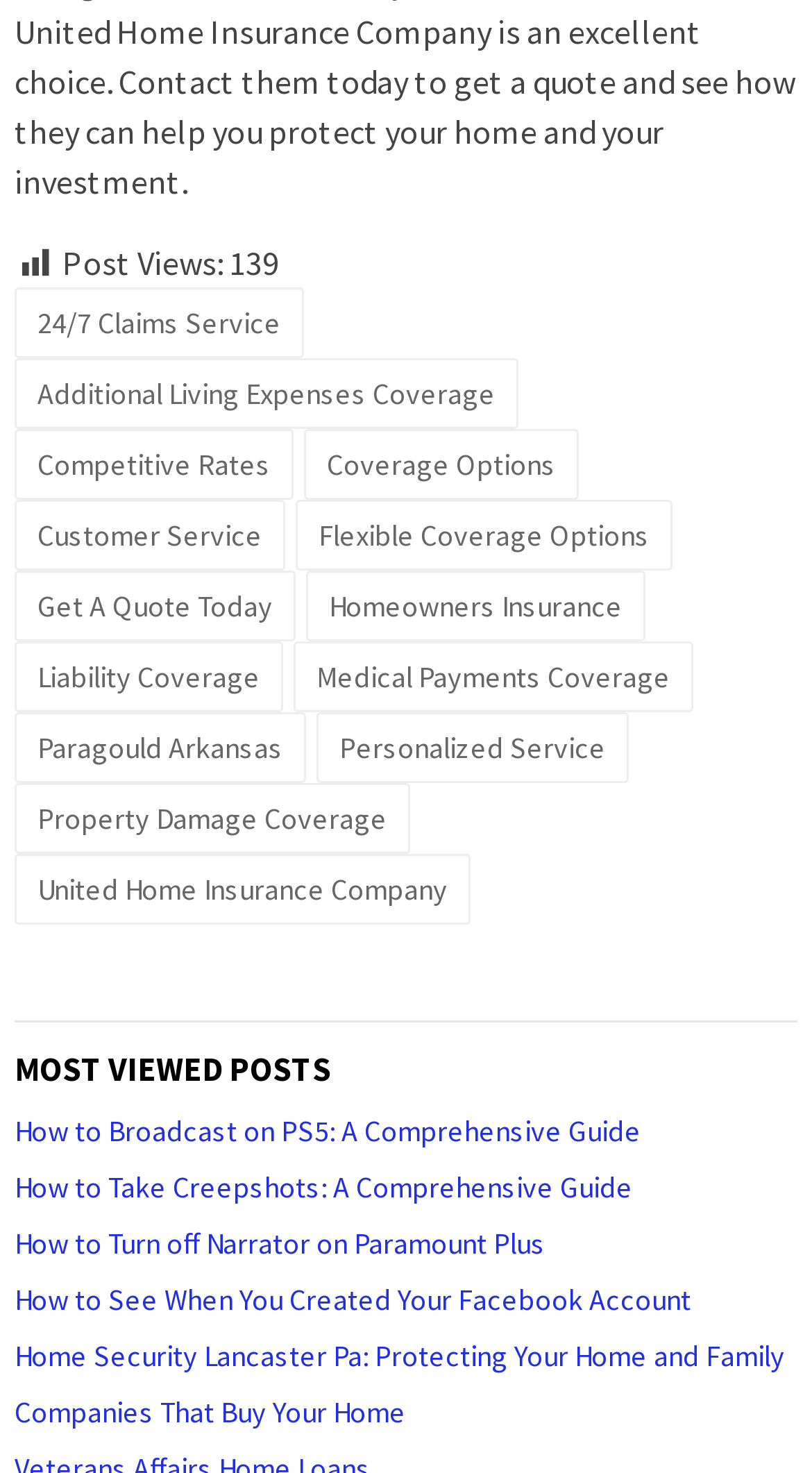Can you determine the bounding box coordinates of the area that needs to be clicked to fulfill the following instruction: "Learn about Homeowners Insurance"?

[0.377, 0.387, 0.795, 0.436]